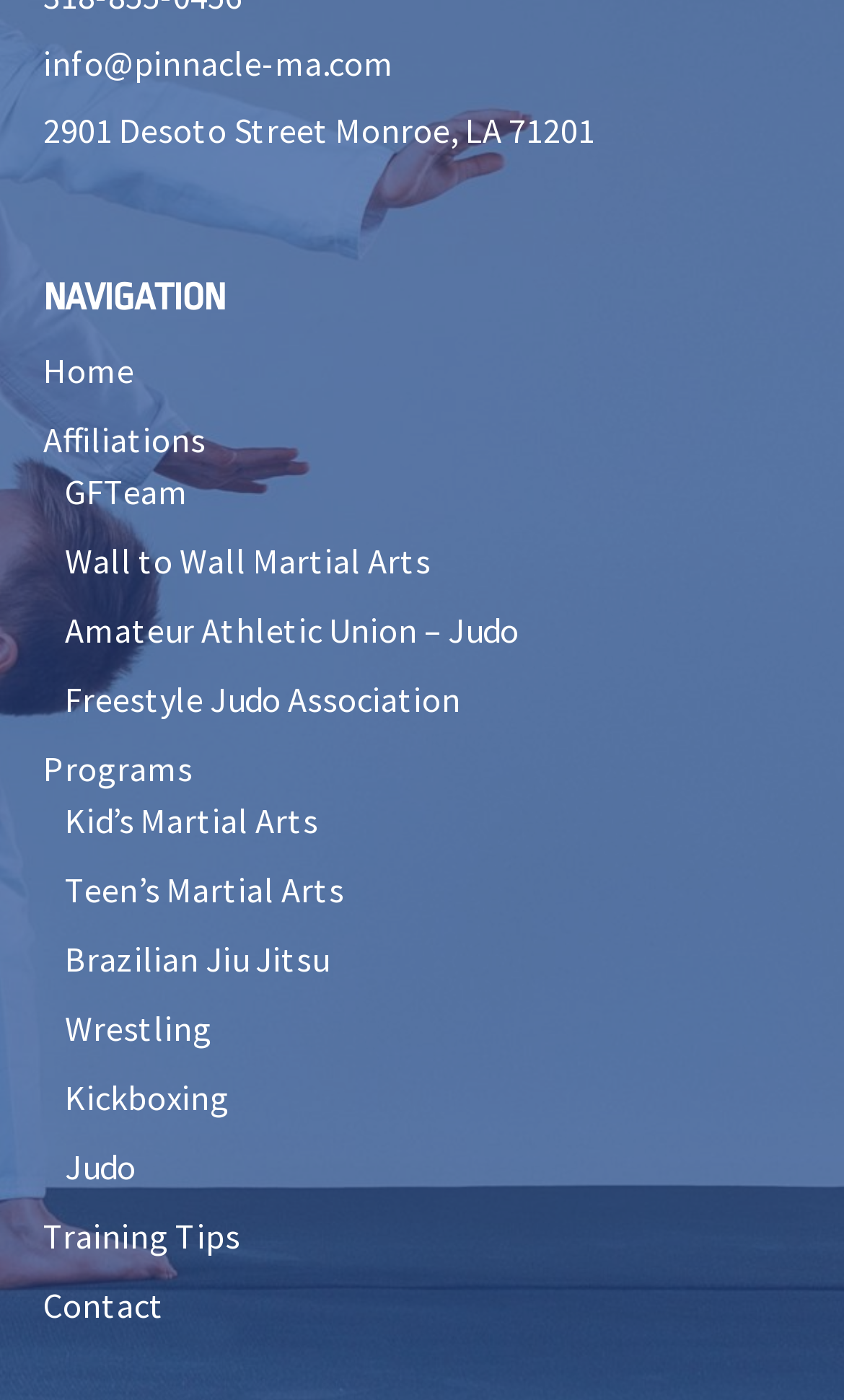Please give the bounding box coordinates of the area that should be clicked to fulfill the following instruction: "explore kid’s martial arts program". The coordinates should be in the format of four float numbers from 0 to 1, i.e., [left, top, right, bottom].

[0.077, 0.57, 0.377, 0.601]